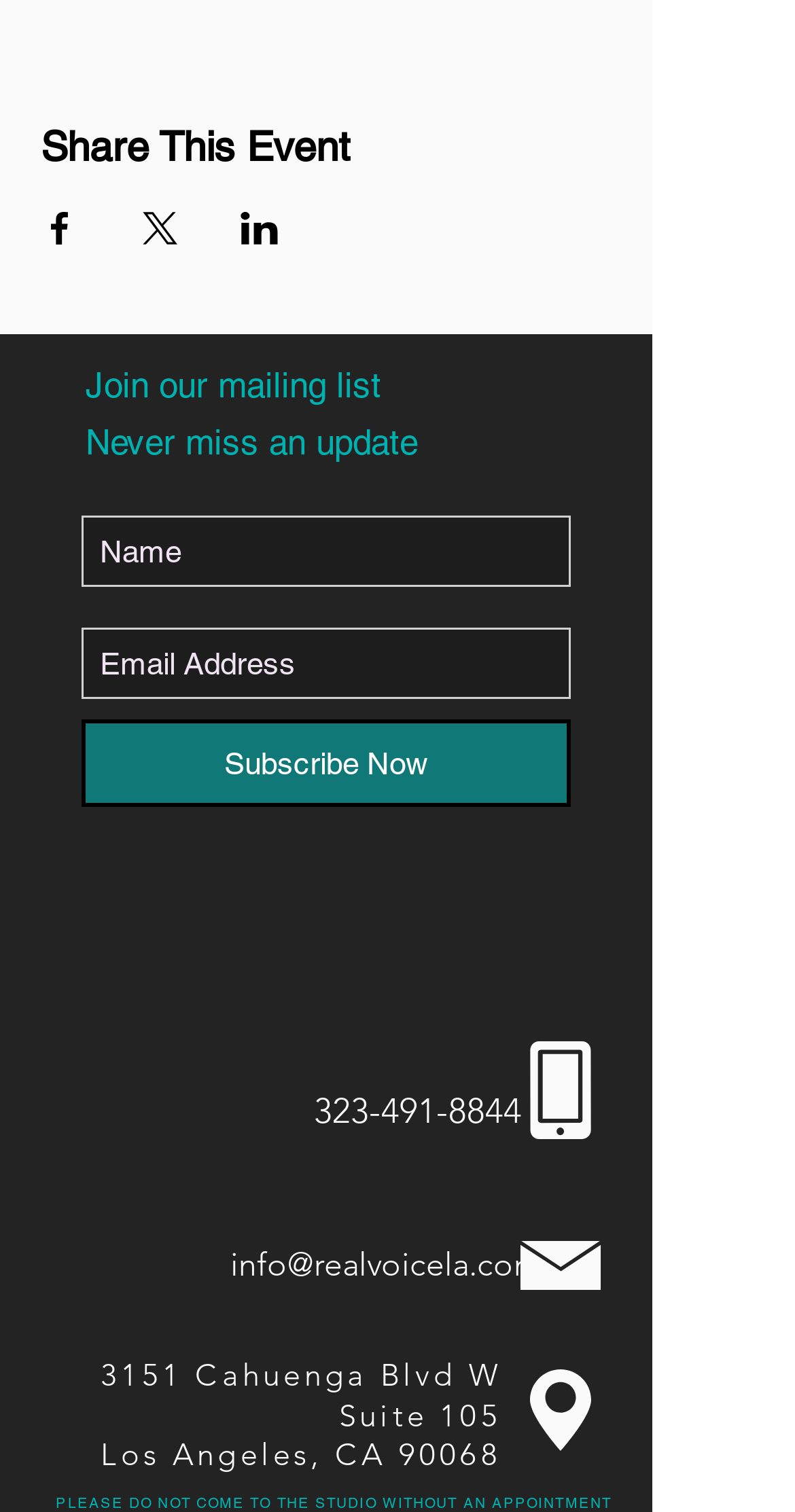Identify the bounding box coordinates of the clickable region necessary to fulfill the following instruction: "Subscribe Now". The bounding box coordinates should be four float numbers between 0 and 1, i.e., [left, top, right, bottom].

[0.103, 0.476, 0.718, 0.534]